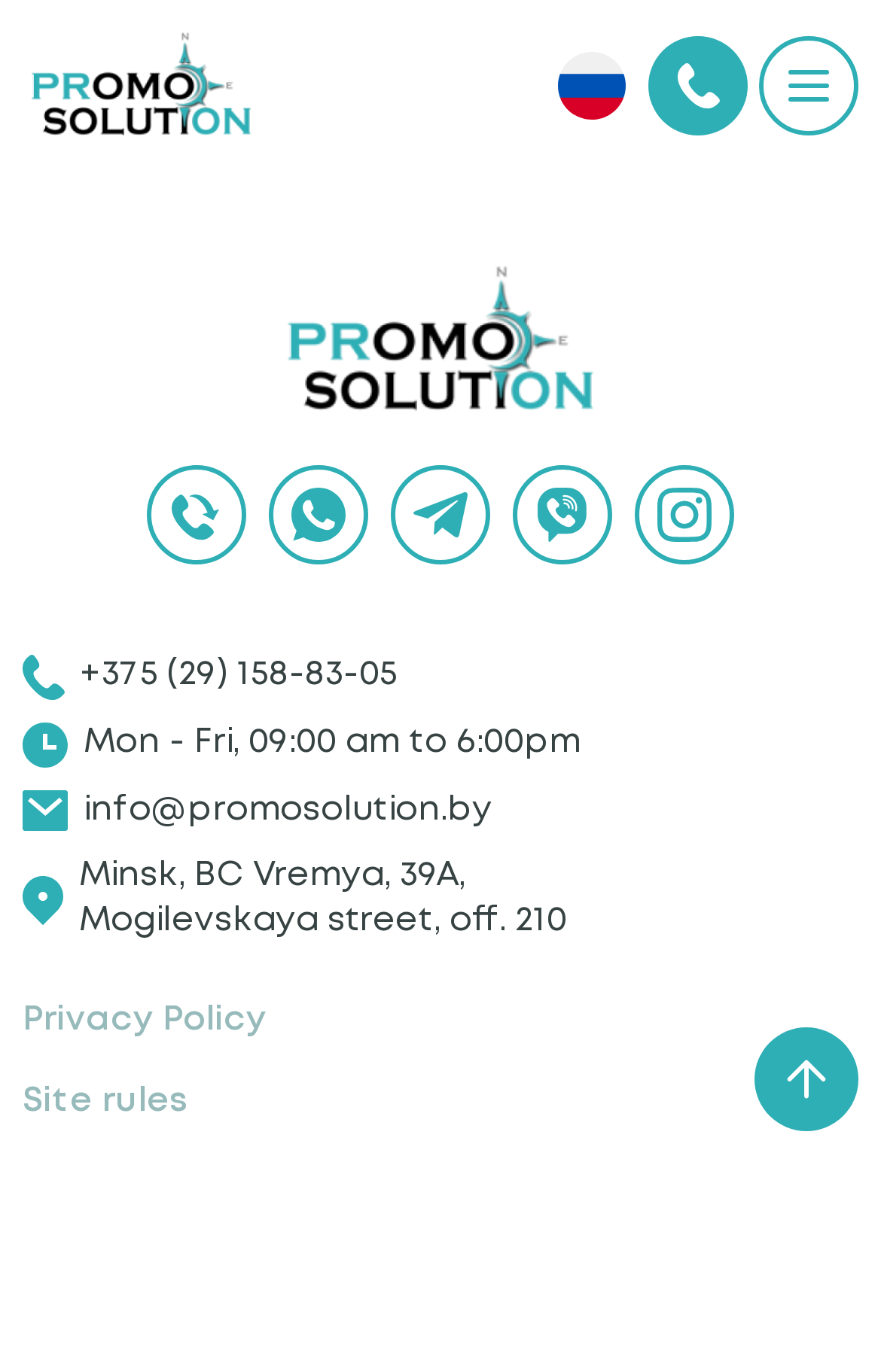Specify the bounding box coordinates (top-left x, top-left y, bottom-right x, bottom-right y) of the UI element in the screenshot that matches this description: +375 (29) 158-83-05

[0.026, 0.476, 0.451, 0.509]